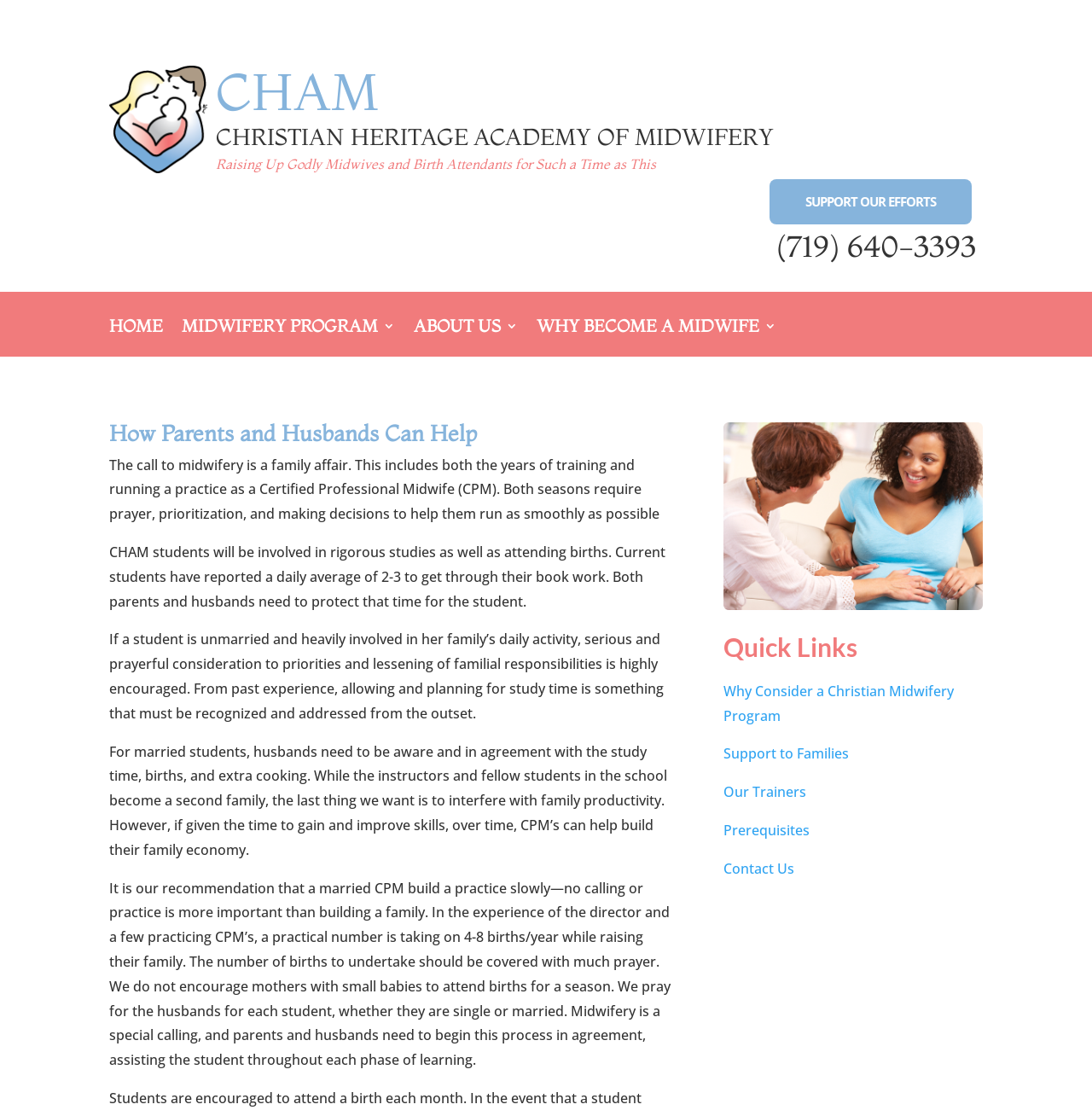Use a single word or phrase to answer the question: 
How many births per year is recommended for a married CPM?

4-8